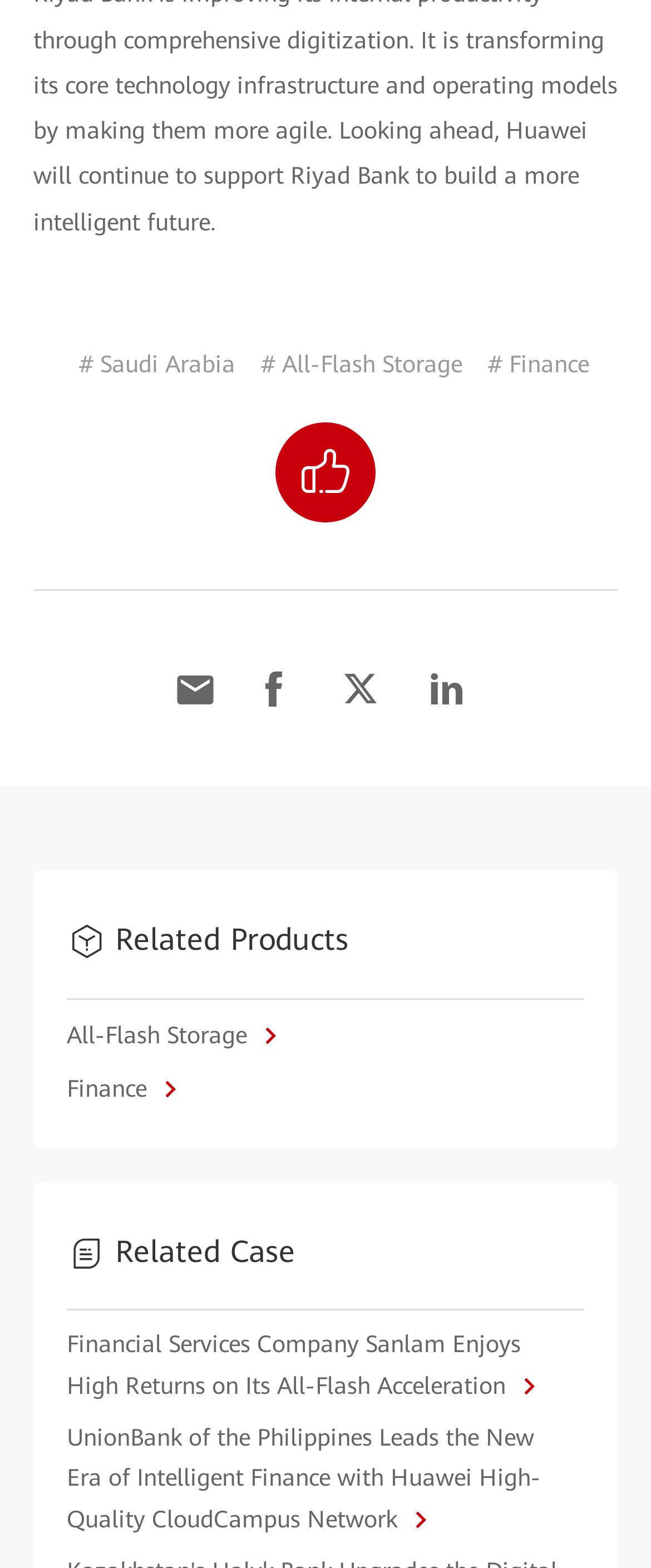Please find the bounding box coordinates in the format (top-left x, top-left y, bottom-right x, bottom-right y) for the given element description. Ensure the coordinates are floating point numbers between 0 and 1. Description: # Saudi Arabia

[0.108, 0.221, 0.374, 0.242]